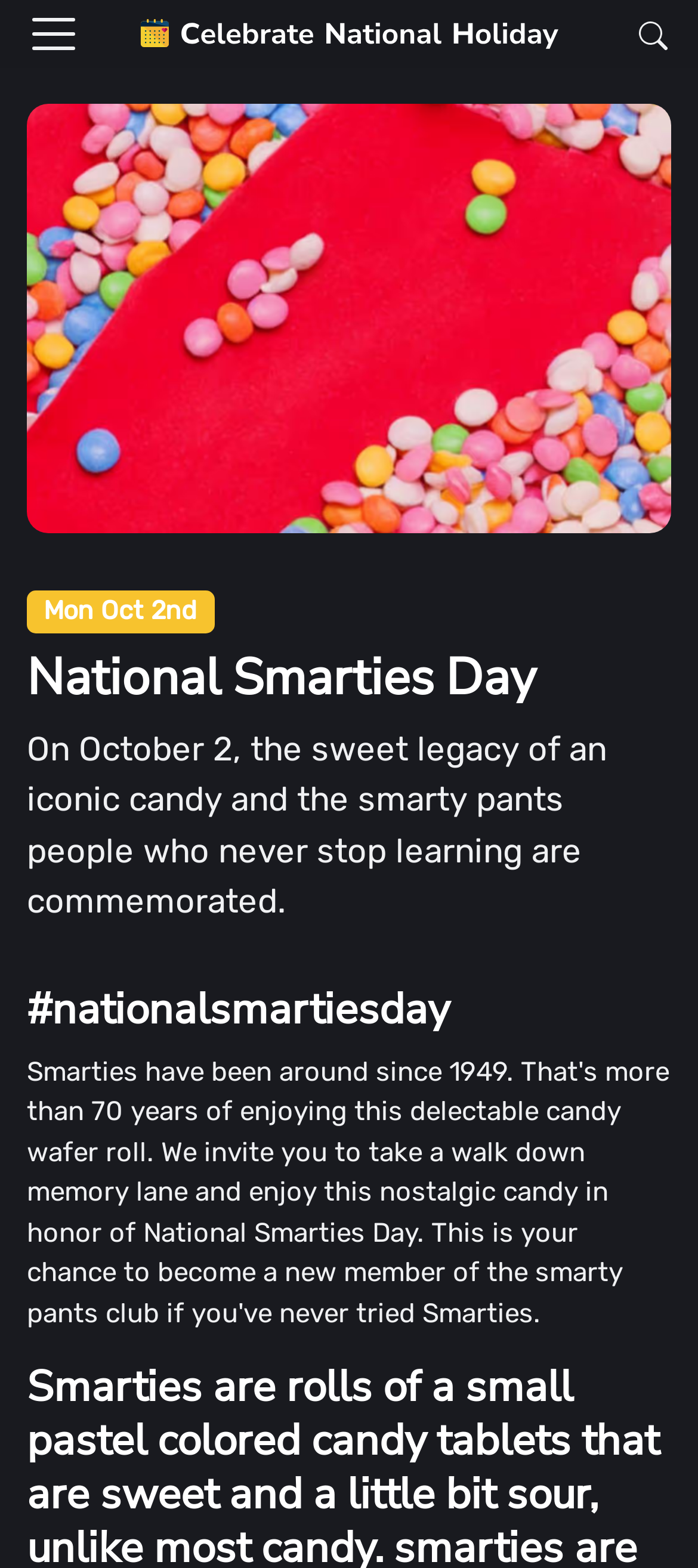Describe all significant elements and features of the webpage.

The webpage is dedicated to National Smarties Day, which is celebrated on October 2. At the top left of the page, there is a logo of "Celebrate National Holidays" with a link to the logo. Below the logo, there is a button to toggle navigation, which is not expanded. 

On the top right of the page, there is a search button with a small magnifying glass icon. 

The main content of the page is focused on National Smarties Day, with a large image at the top featuring the title "NATIONAL SMARTIES DAY | October 2". Below the image, there is a link to "Mon Oct 2nd", indicating the date of the celebration. 

The title "National Smarties Day" is displayed prominently in a heading, followed by a paragraph of text that describes the commemoration of the iconic candy and the people who never stop learning. 

Further down, there is another heading with the hashtag "#nationalsmartiesday".